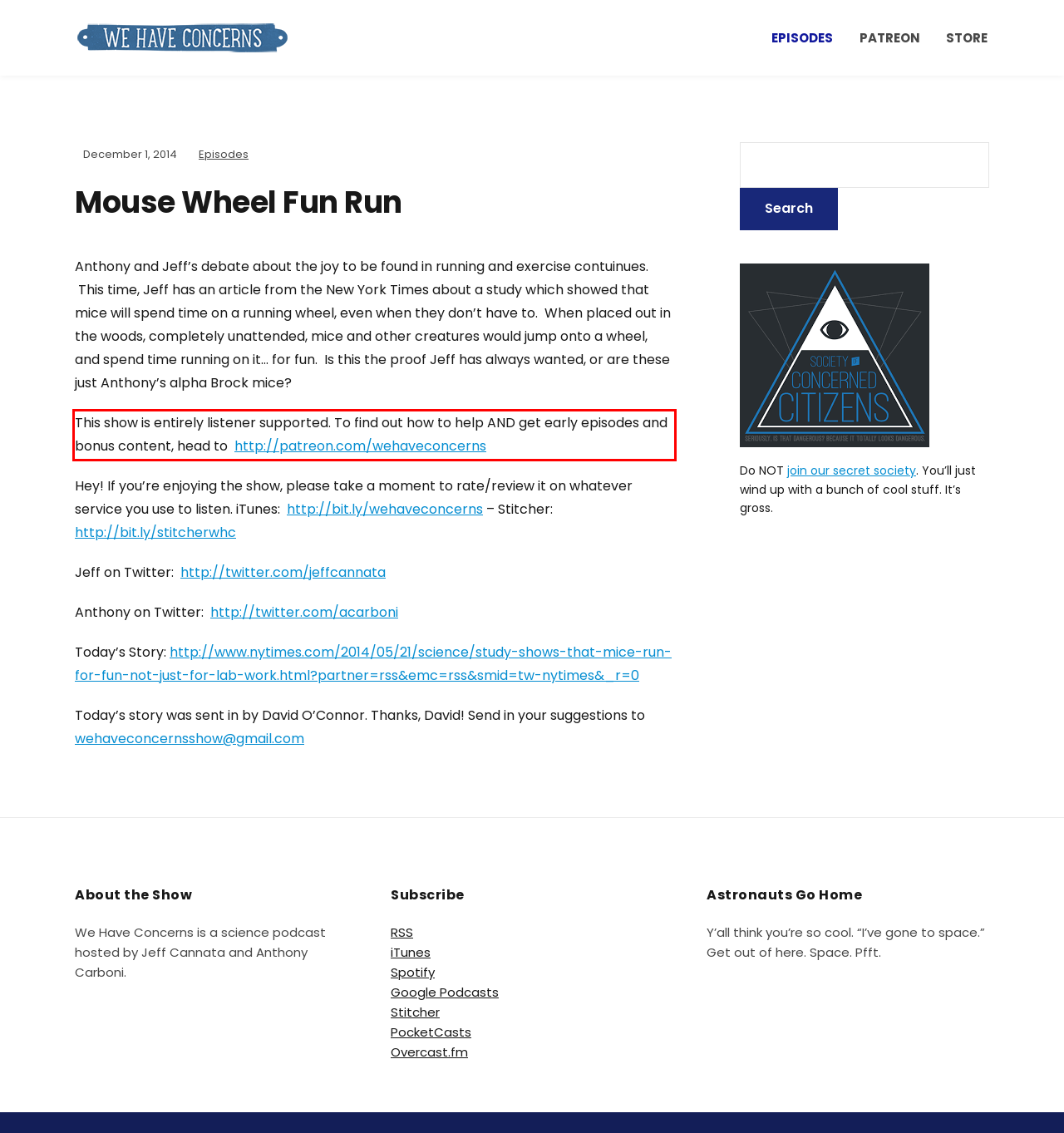With the provided screenshot of a webpage, locate the red bounding box and perform OCR to extract the text content inside it.

This show is entirely listener supported. To find out how to help AND get early episodes and bonus content, head to http://patreon.com/wehaveconcerns